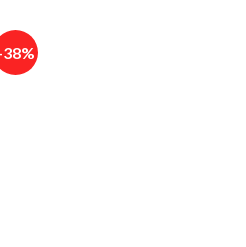Explain the image in a detailed way.

The image features a vibrant red badge displaying a discount of "-38%," indicating a significant price reduction on a product. This attention-grabbing label is often used in retail settings to encourage purchases by highlighting savings. The context suggests that this badge is associated with a sports jersey, specifically the "Derek Carr Las Vegas Raiders Nike Vapor Untouchable Limited Player Jersey - Black," which is prominently featured in the product listing. The jersey, originally priced at $119.99, is now available for the reduced price of $74.99, providing a compelling reason for fans and shoppers to consider this item as a great deal.